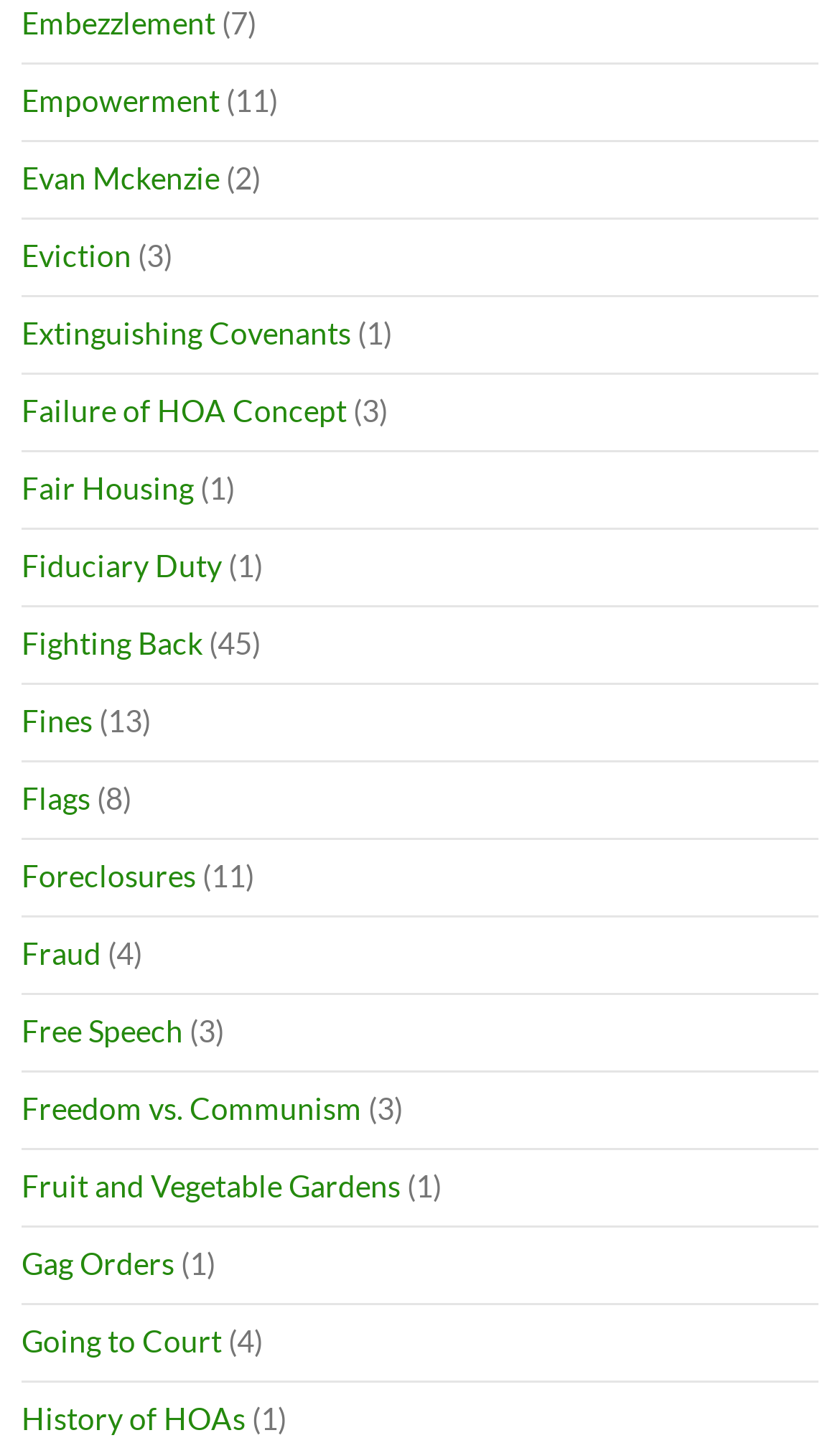Refer to the screenshot and answer the following question in detail:
What is the vertical position of the link 'Fighting Back'?

By comparing the y1 and y2 coordinates of the link elements, I found that the link 'Fighting Back' has a smaller y1 value than the link 'Fines', indicating that it is above 'Fines' vertically.